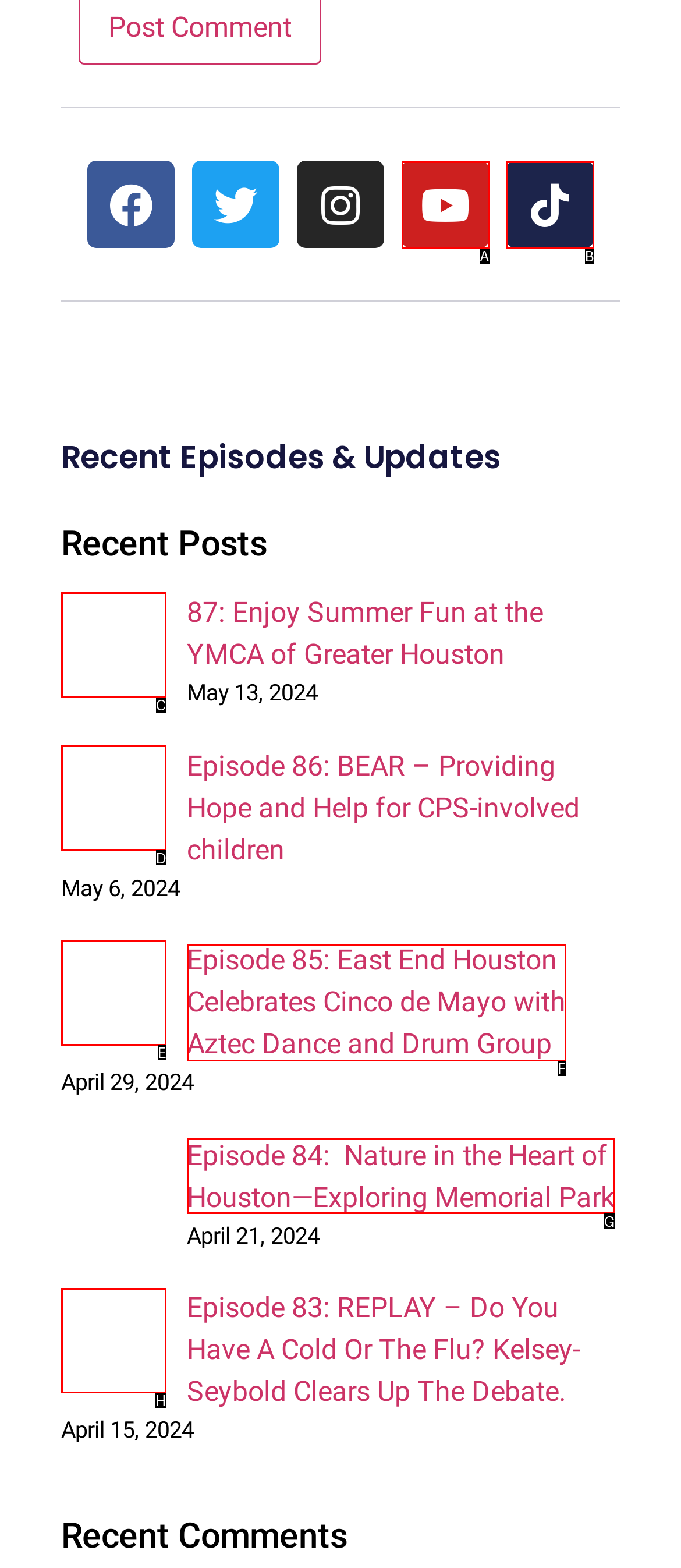Pick the option that should be clicked to perform the following task: Read recent episode '87: Enjoy Summer Fun at the YMCA of Greater Houston'
Answer with the letter of the selected option from the available choices.

C